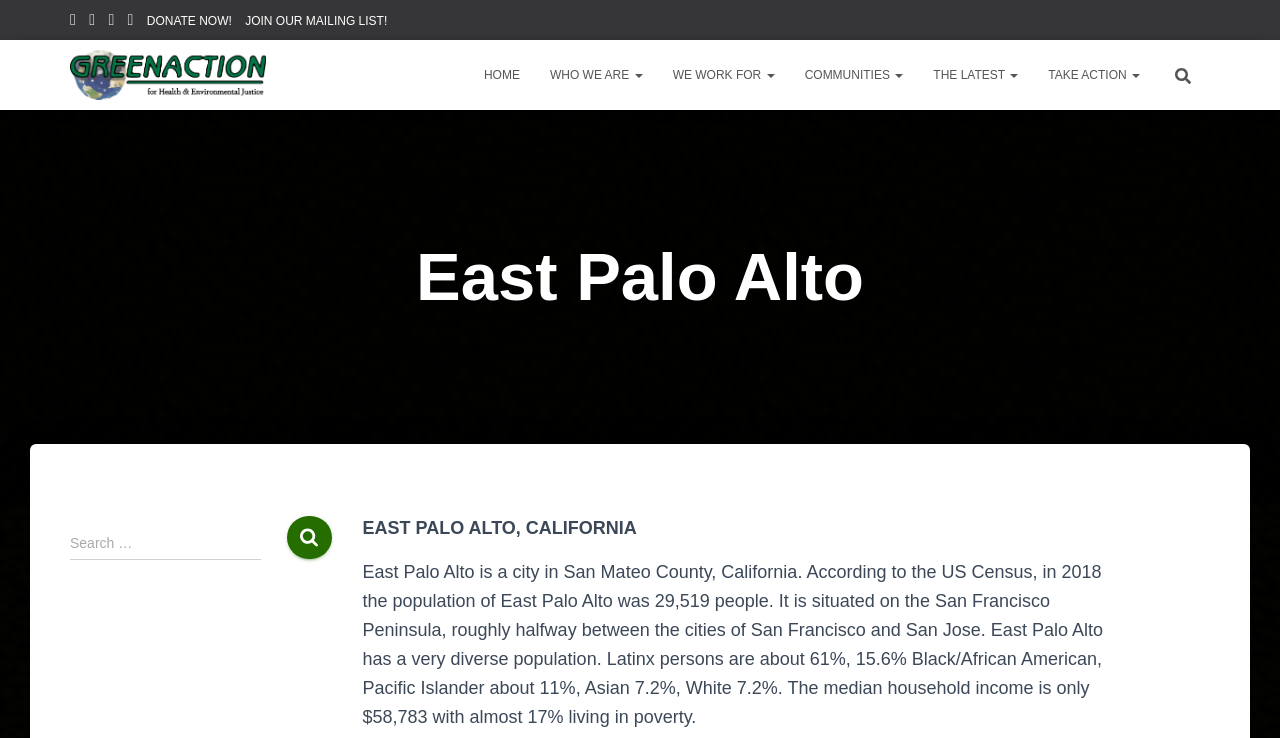Provide the bounding box coordinates of the area you need to click to execute the following instruction: "Read about East Palo Alto".

[0.283, 0.761, 0.862, 0.986]